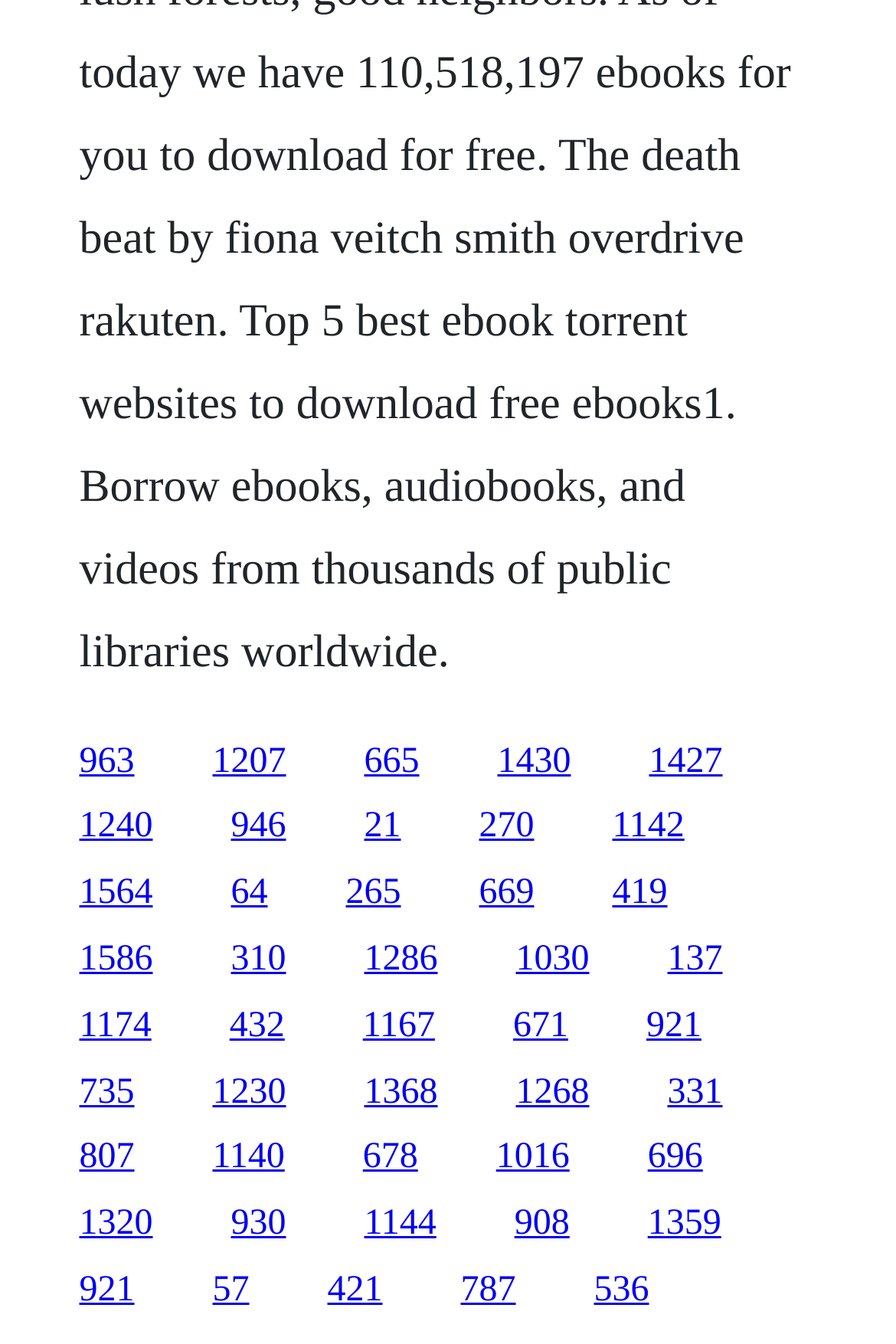Are the links on this webpage evenly spaced?
Please provide a detailed answer to the question.

By analyzing the bounding box coordinates of the links, I notice that the y-coordinates of each link are not evenly spaced. For example, the y-coordinates of the first few links are 0.551, 0.601, 0.65, and so on, indicating that the links are not evenly spaced vertically on the webpage.